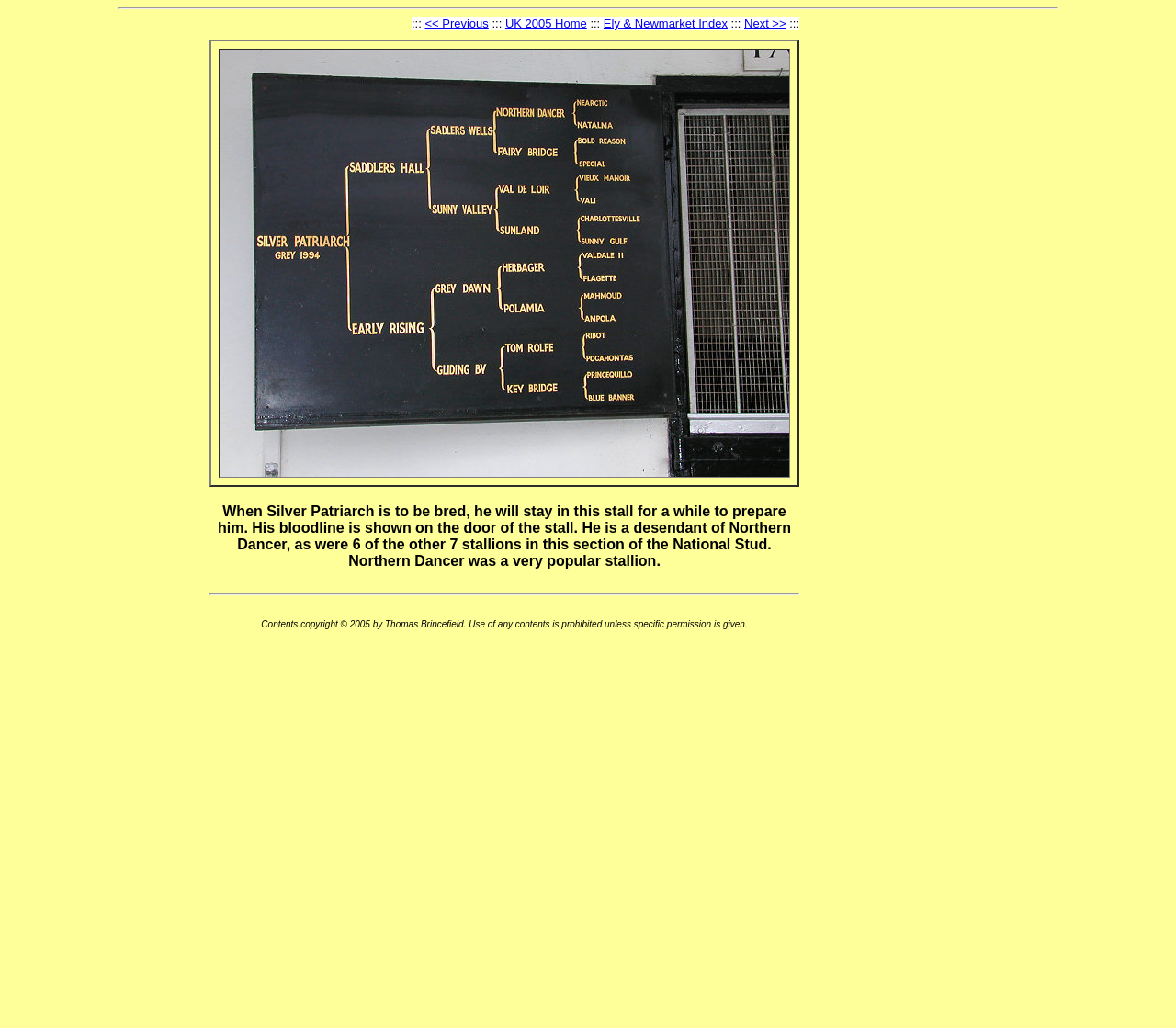Based on the element description UK 2005 Home, identify the bounding box of the UI element in the given webpage screenshot. The coordinates should be in the format (top-left x, top-left y, bottom-right x, bottom-right y) and must be between 0 and 1.

[0.43, 0.016, 0.499, 0.029]